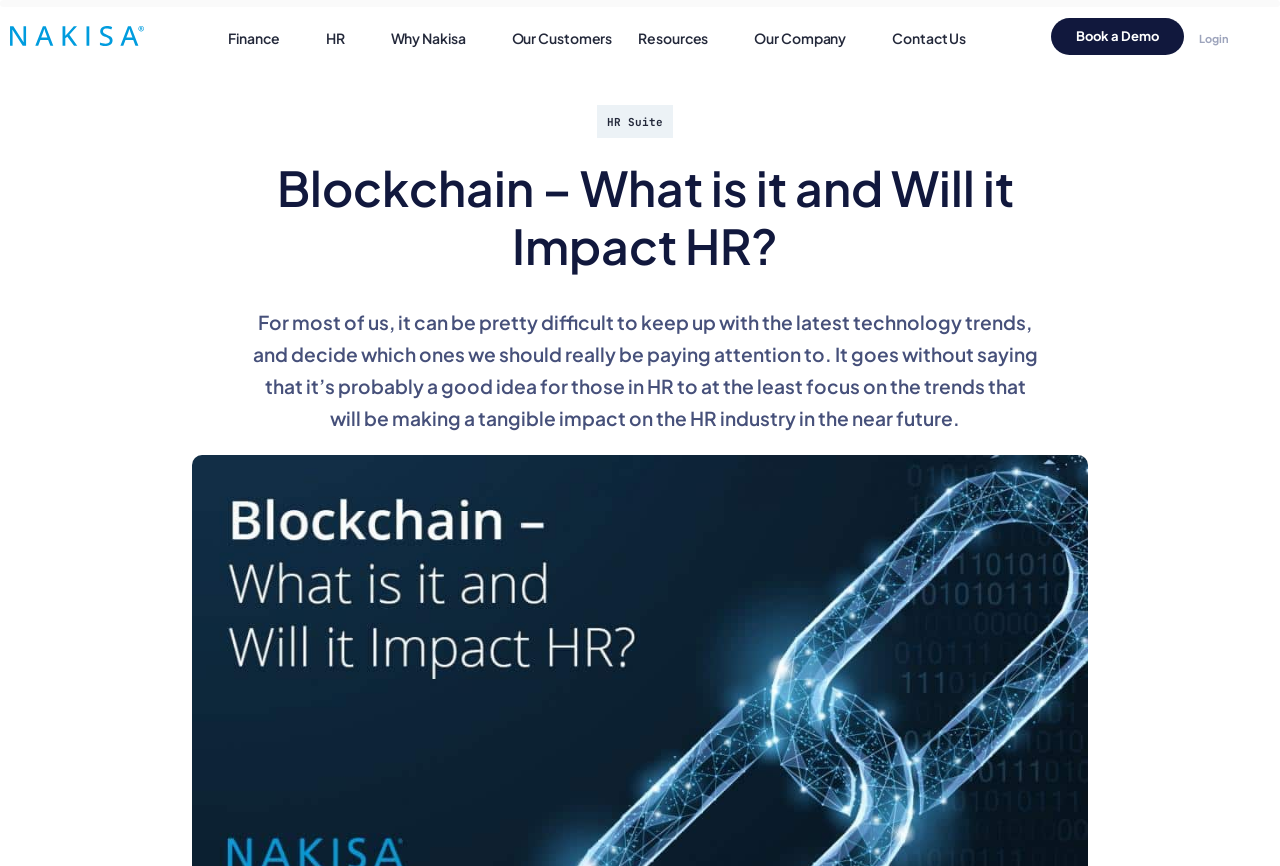Find the bounding box coordinates of the element to click in order to complete the given instruction: "Read the 'HR Suite' heading."

[0.475, 0.135, 0.518, 0.148]